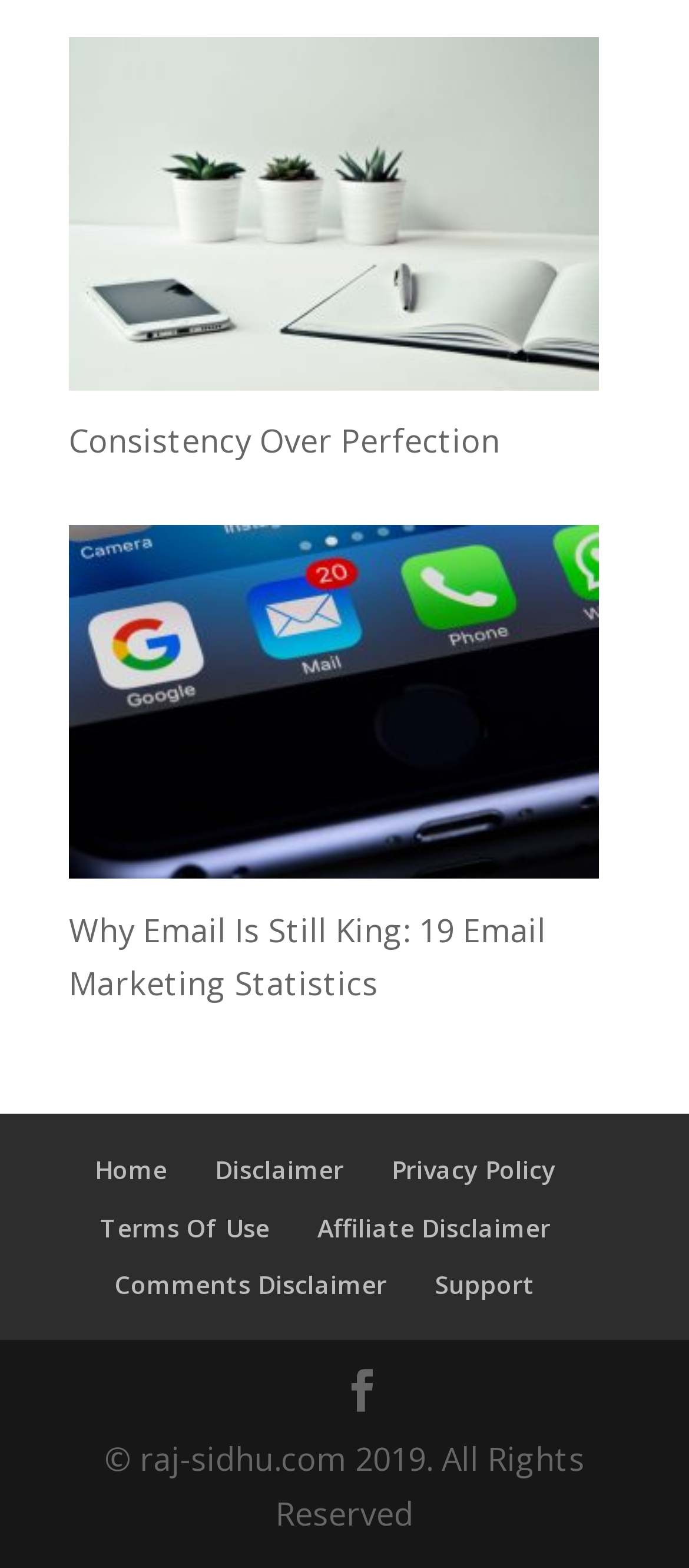What is the copyright year?
Answer the question in as much detail as possible.

I found the copyright information at the bottom of the webpage, which states '© raj-sidhu.com 2019. All Rights Reserved'. The copyright year is 2019.